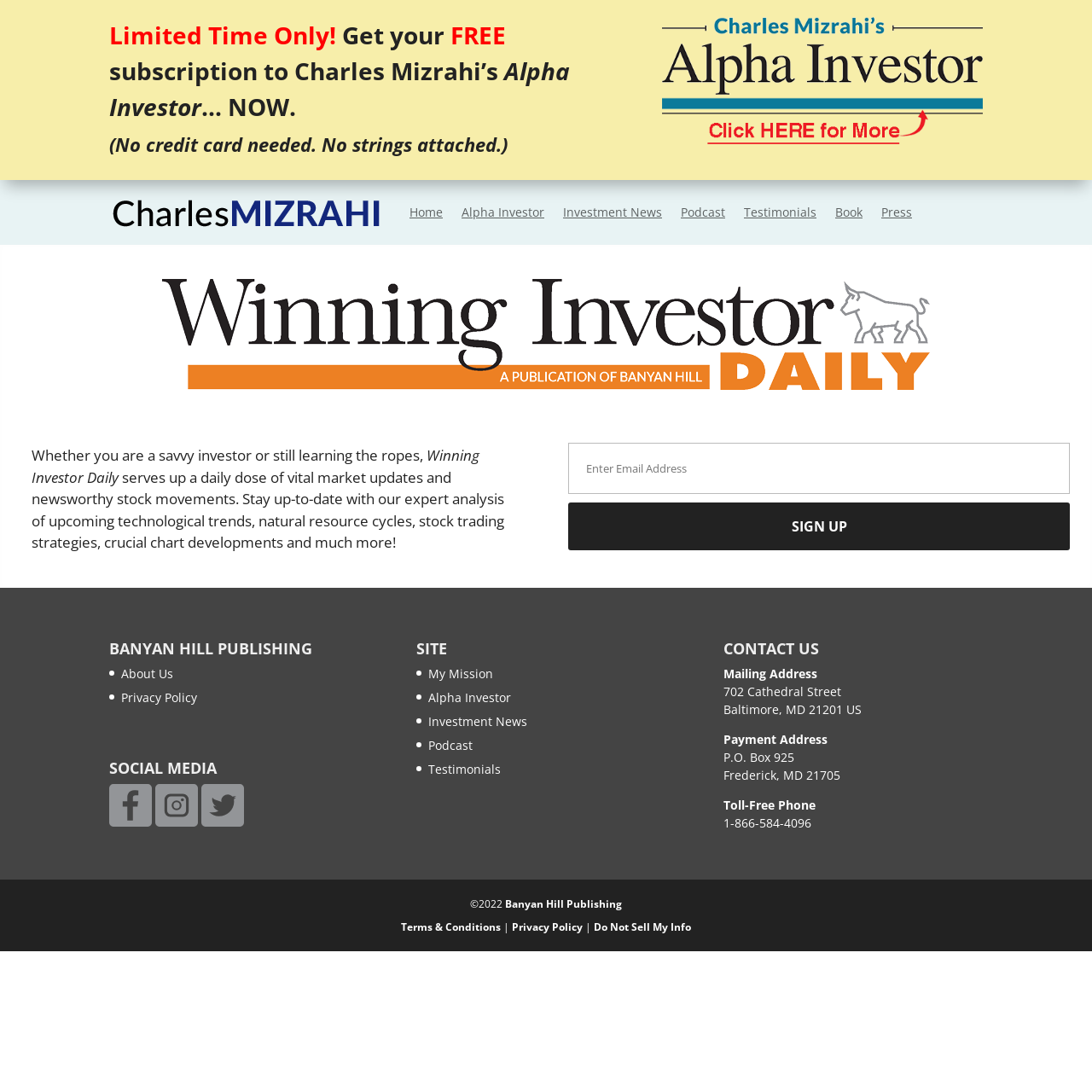Could you determine the bounding box coordinates of the clickable element to complete the instruction: "Sign up for the free subscription"? Provide the coordinates as four float numbers between 0 and 1, i.e., [left, top, right, bottom].

[0.52, 0.46, 0.98, 0.504]